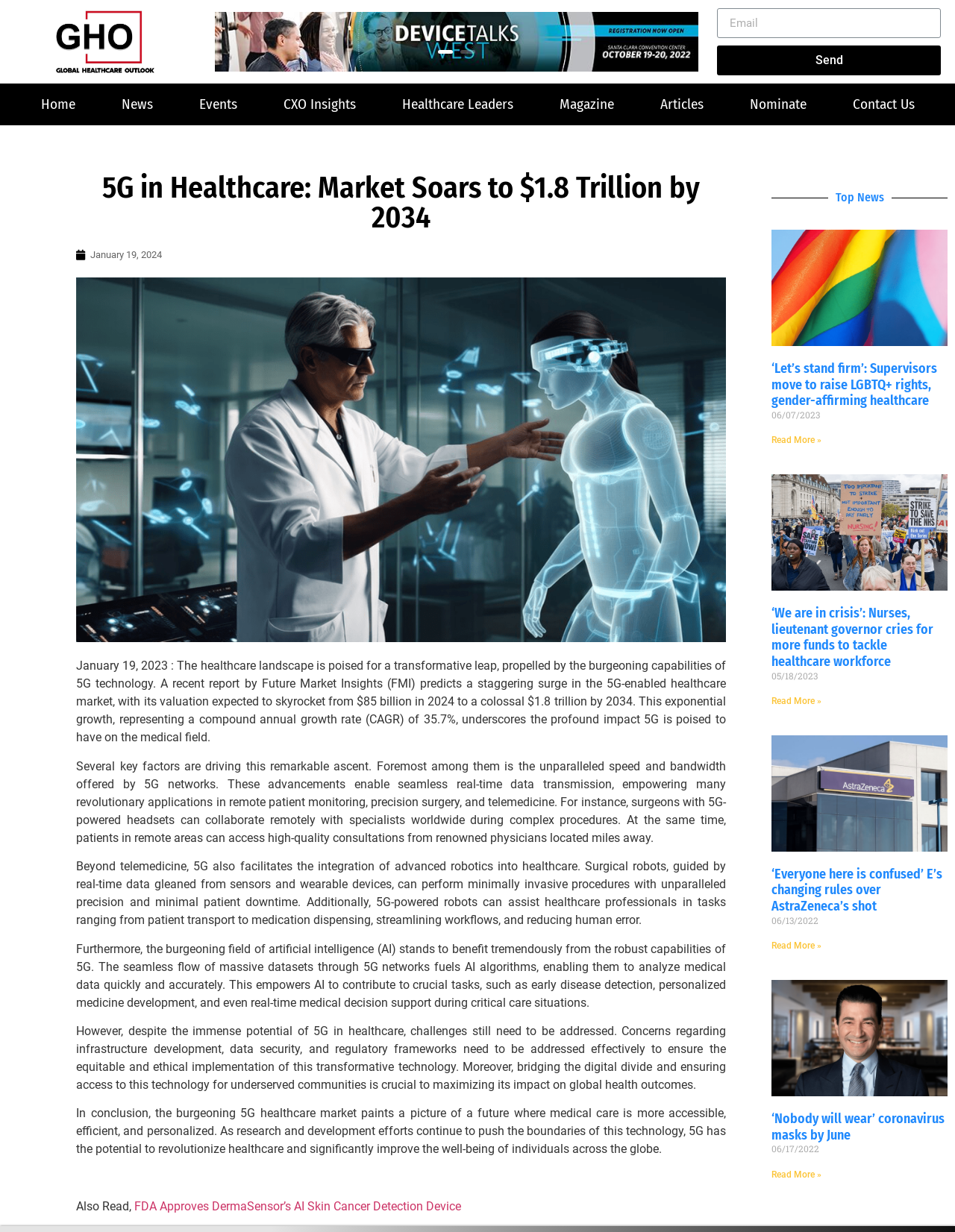What is one of the applications of 5G technology in healthcare?
Can you provide an in-depth and detailed response to the question?

The article mentions that 5G technology enables seamless real-time data transmission, empowering many revolutionary applications in remote patient monitoring, precision surgery, and telemedicine.